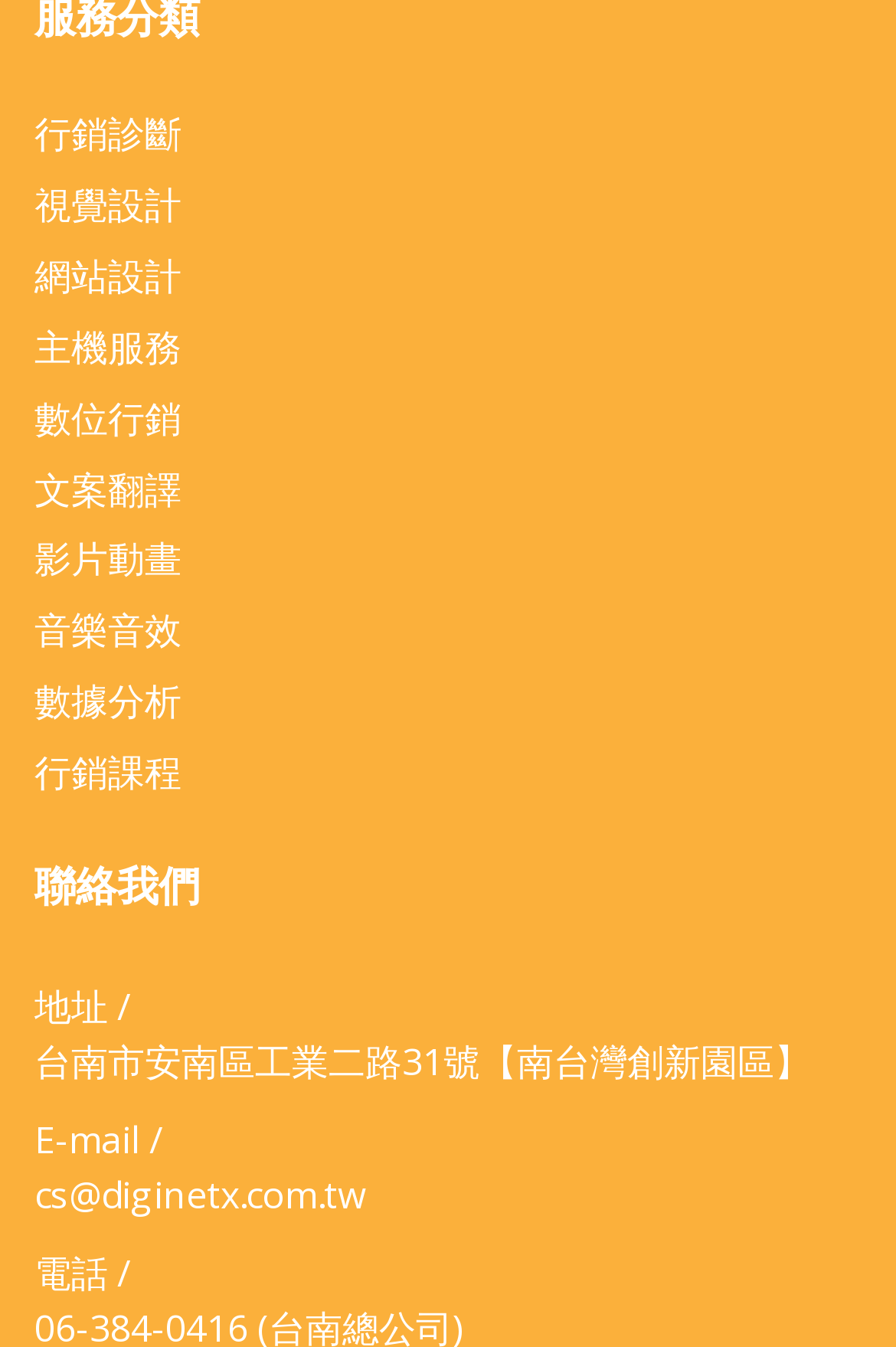Respond to the following question using a concise word or phrase: 
How many sections are there in the '聯絡我們' area?

3